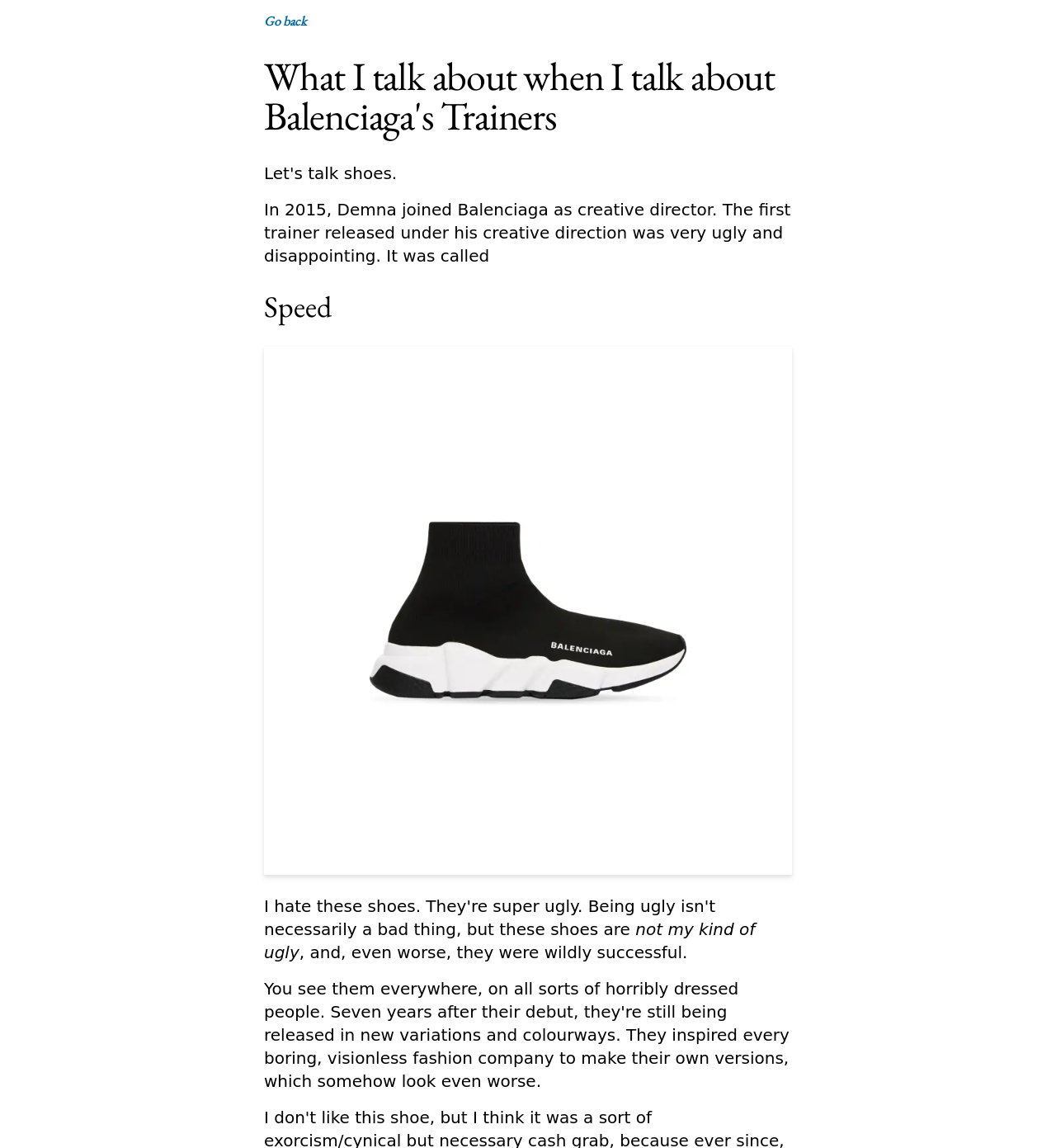What is the theme of the image on the webpage?
Please ensure your answer to the question is detailed and covers all necessary aspects.

The image on the webpage has a caption 'Speed' and is likely related to the theme of speed or trainers, given the context of the webpage.